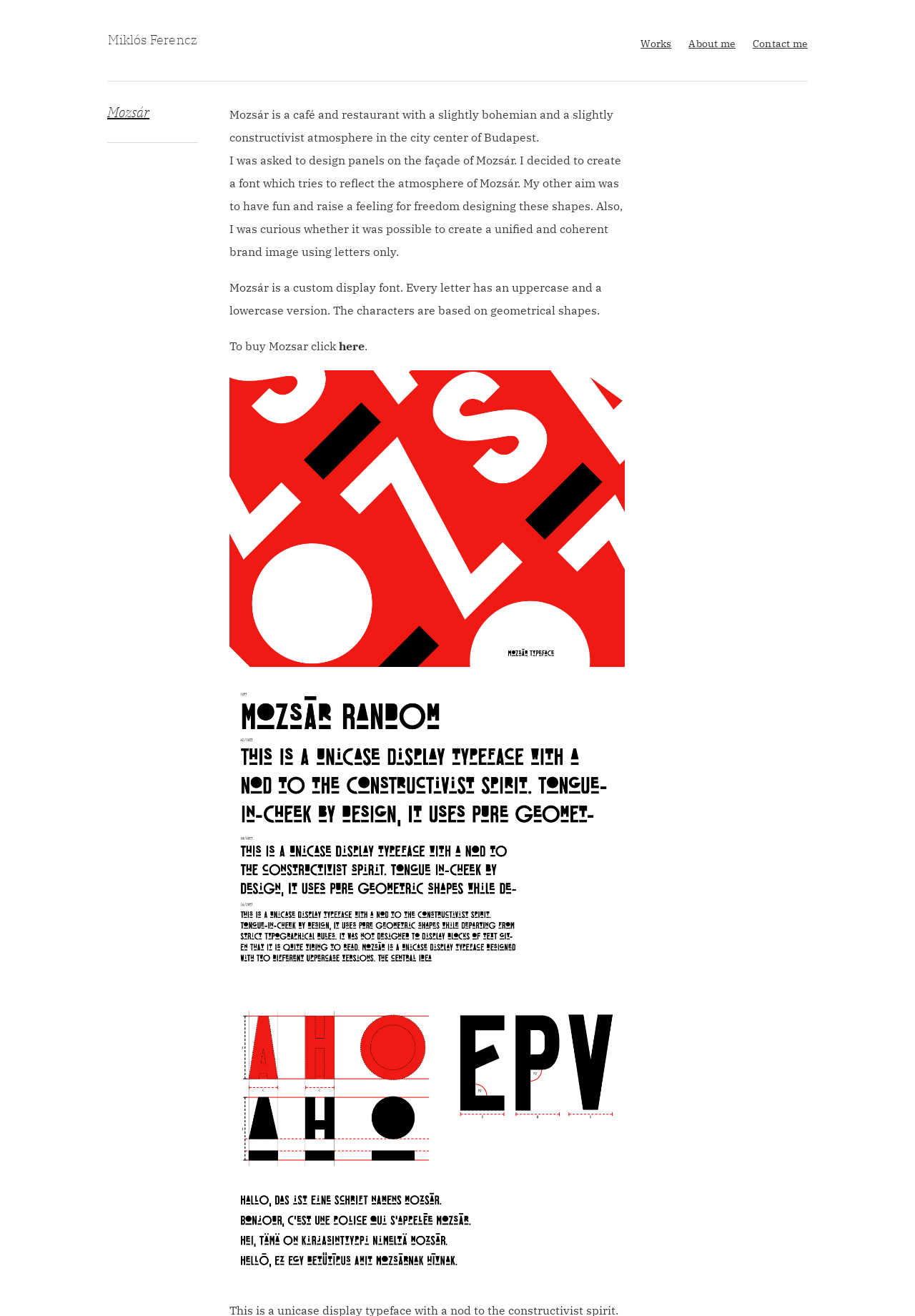Locate the bounding box coordinates of the area to click to fulfill this instruction: "Read the article about Mary Jean “Watermelon” Dunsdon". The bounding box should be presented as four float numbers between 0 and 1, in the order [left, top, right, bottom].

None